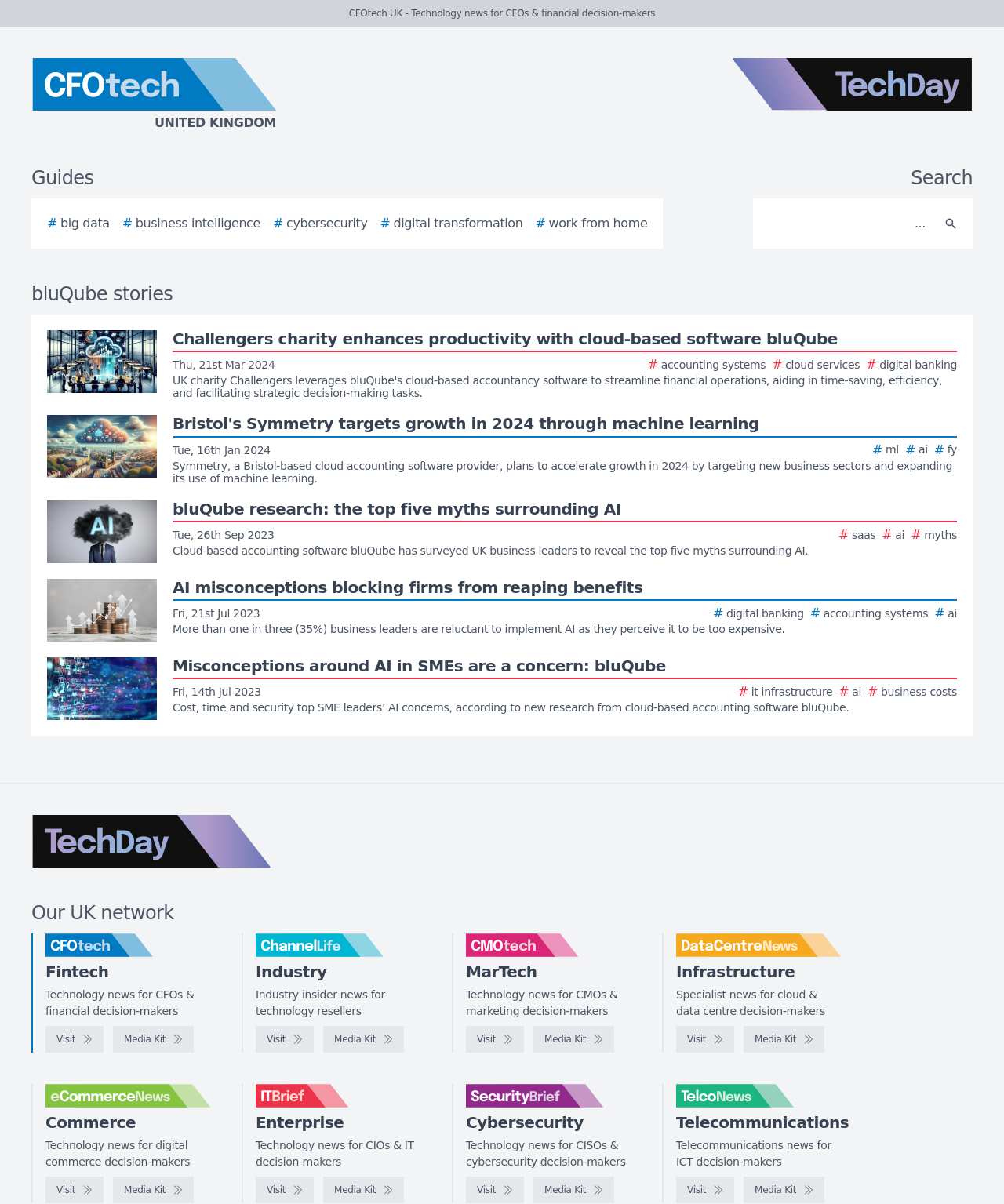Please provide the bounding box coordinates for the element that needs to be clicked to perform the following instruction: "Search for a story". The coordinates should be given as four float numbers between 0 and 1, i.e., [left, top, right, bottom].

[0.756, 0.17, 0.931, 0.201]